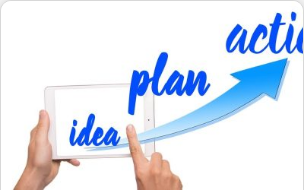Please answer the following question using a single word or phrase: 
What direction does the arrow point?

Upward